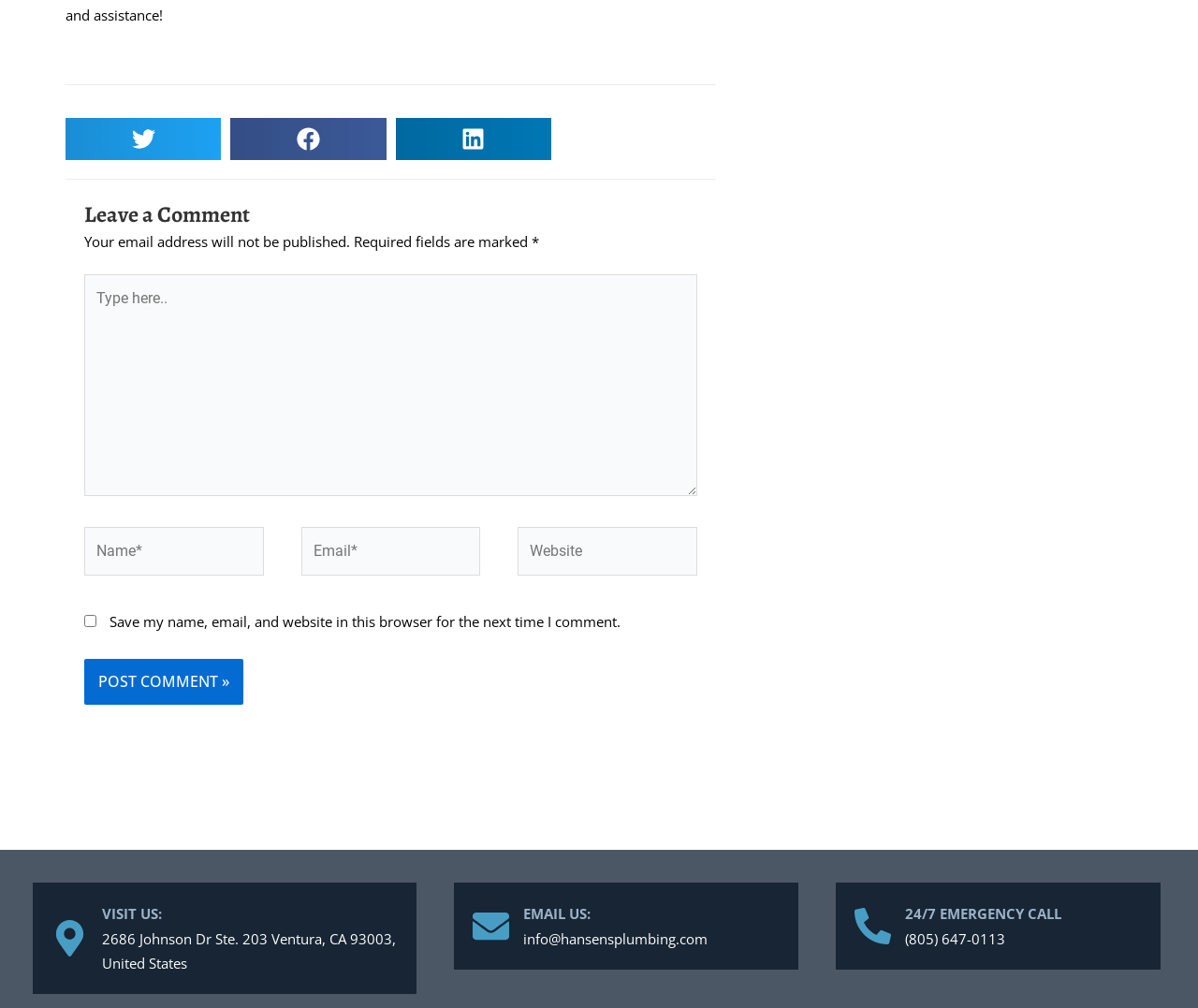Kindly determine the bounding box coordinates of the area that needs to be clicked to fulfill this instruction: "Visit us".

[0.085, 0.897, 0.135, 0.916]